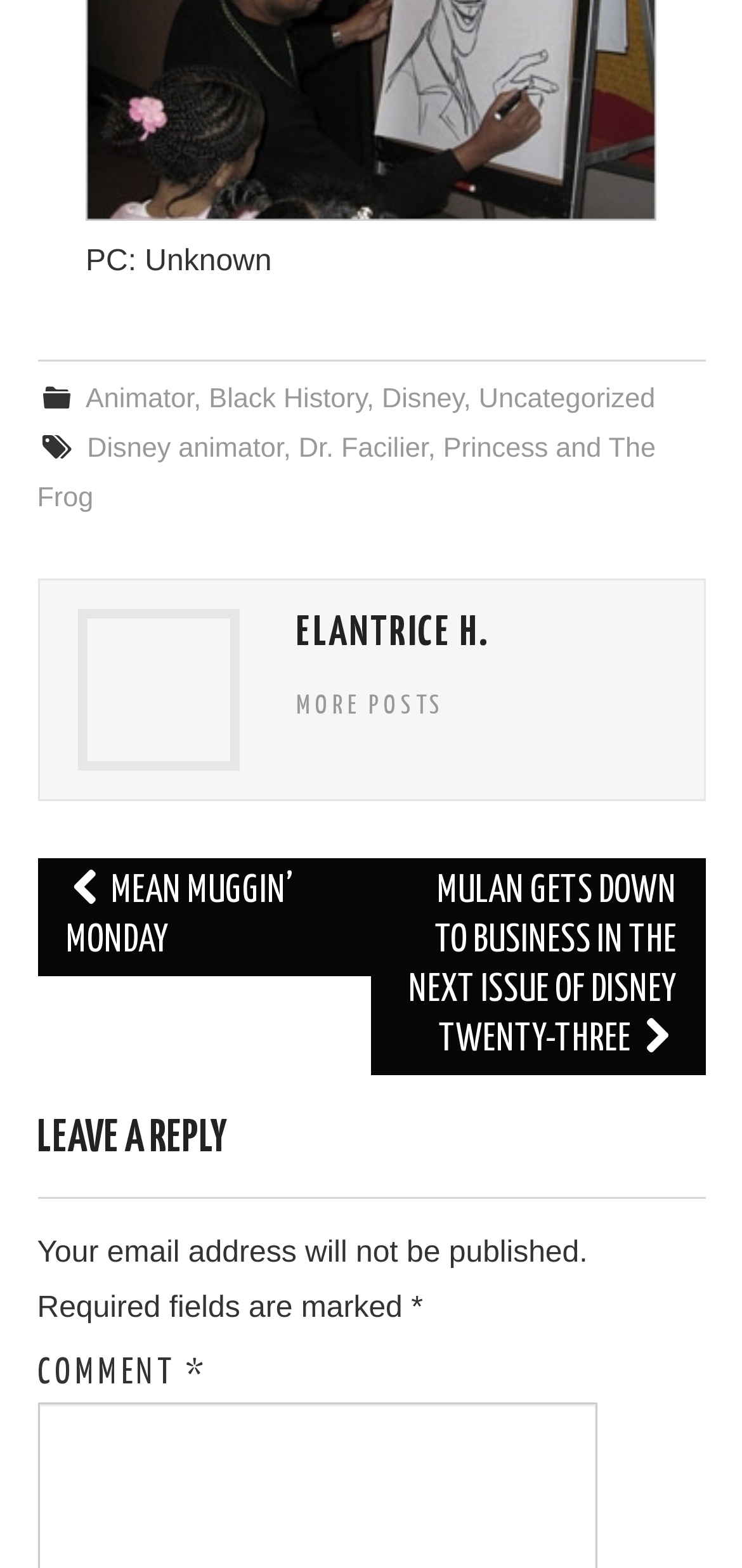Kindly determine the bounding box coordinates for the clickable area to achieve the given instruction: "Click on the 'Animator' link".

[0.115, 0.245, 0.261, 0.265]